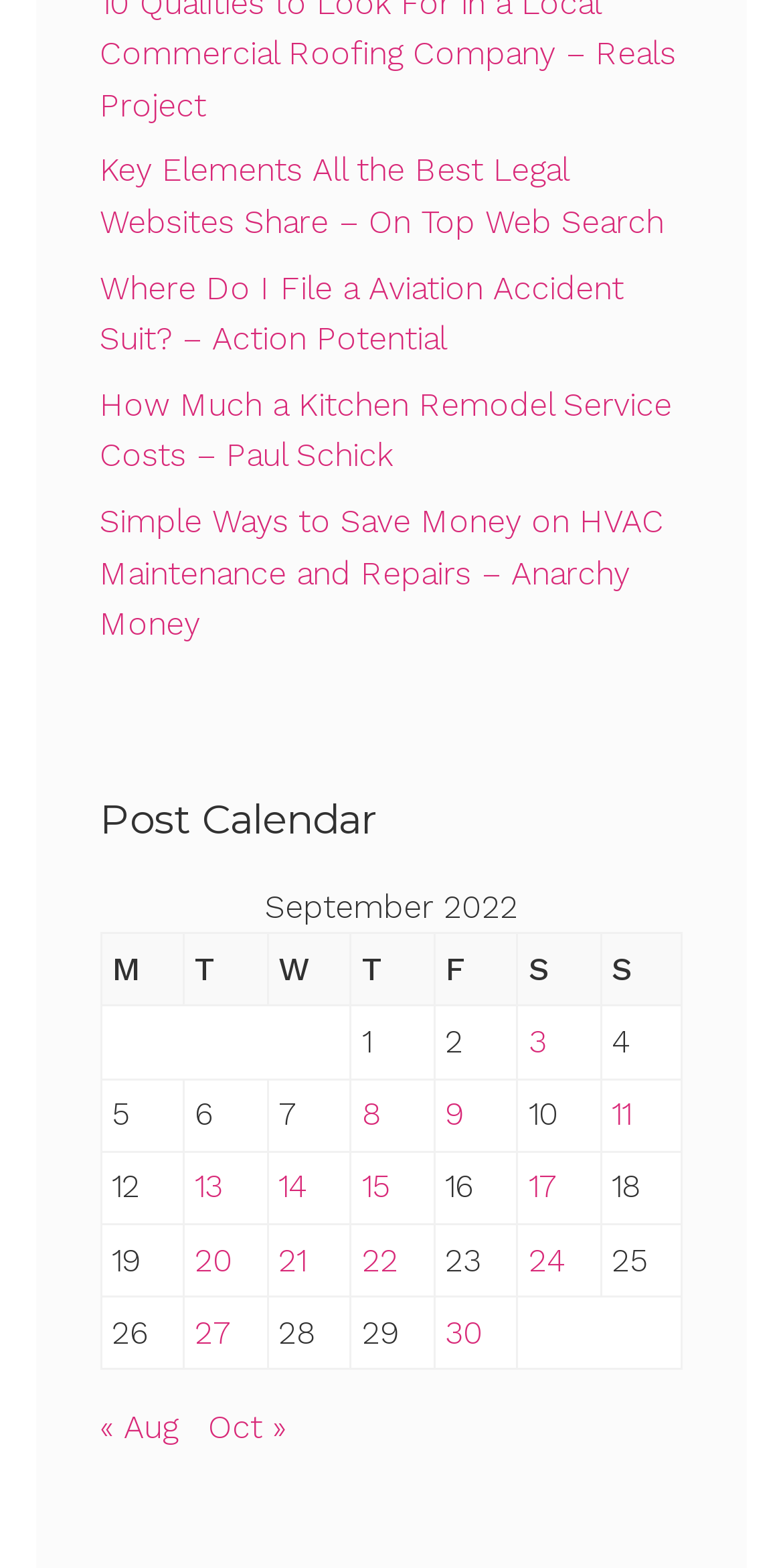What is the title of the first link?
Please provide a single word or phrase in response based on the screenshot.

Key Elements All the Best Legal Websites Share